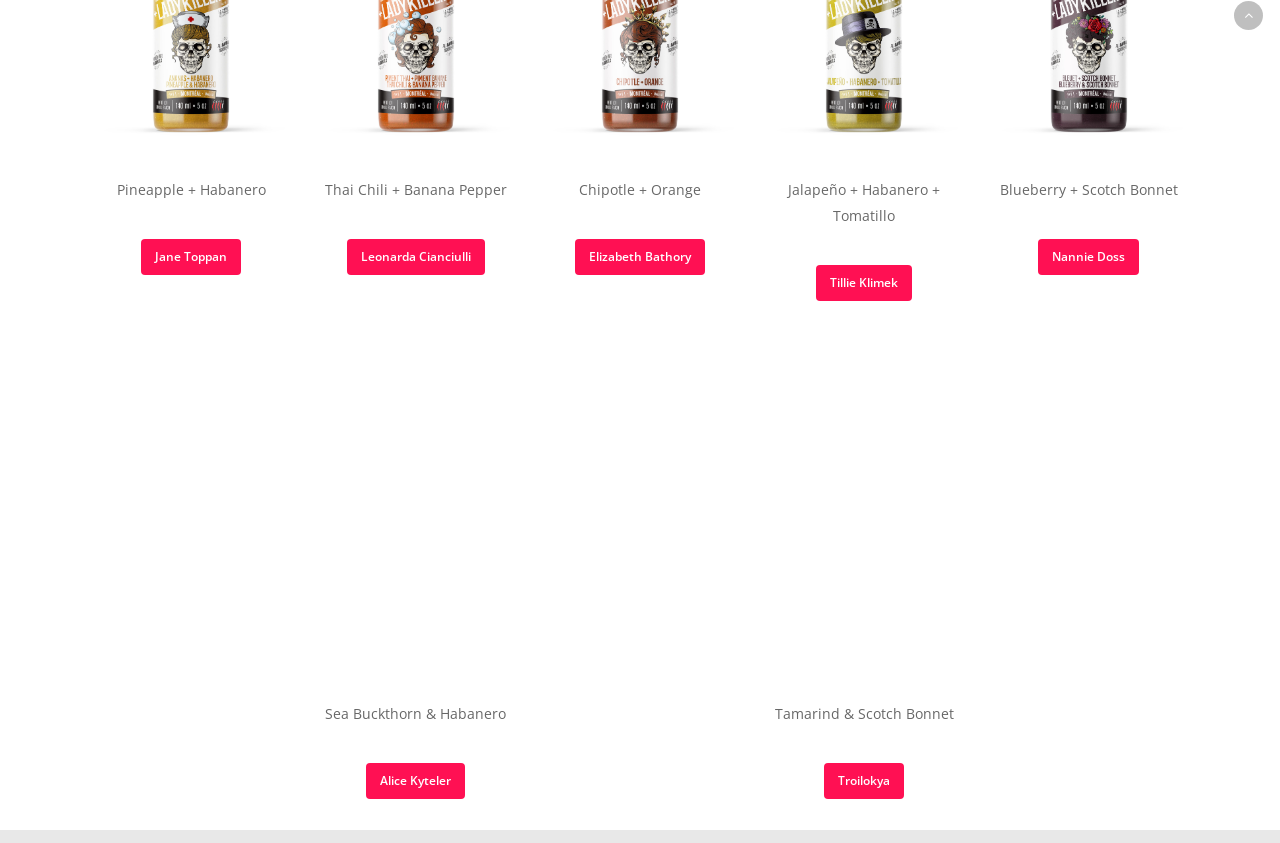Bounding box coordinates are specified in the format (top-left x, top-left y, bottom-right x, bottom-right y). All values are floating point numbers bounded between 0 and 1. Please provide the bounding box coordinate of the region this sentence describes: aria-label="Facebook Doughboys Coffee"

None